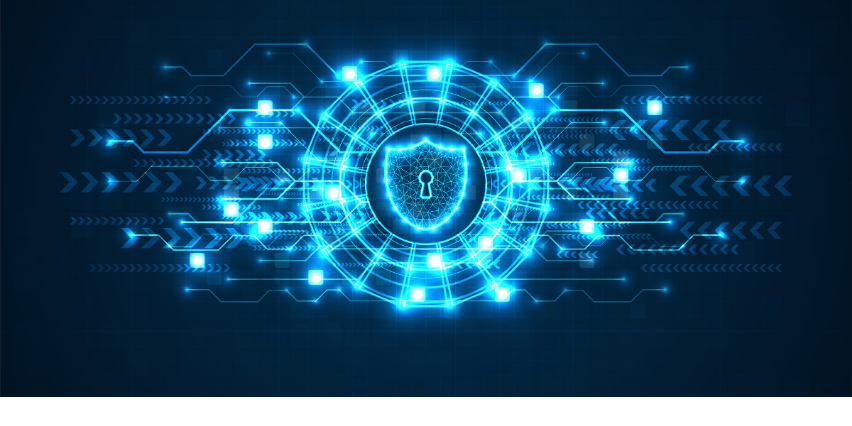Offer a thorough description of the image.

The image depicts a visually striking representation of cybersecurity, characterized by a vibrant blue color scheme and digital motifs. At its center, a shield icon, symbolizing protection and security, is surrounded by a glowing circular pattern. This design suggests fortified security measures within a digital landscape. Radiating outward from the shield are intricate lines and arrows, emphasizing the dynamic nature of data flow and technological connections. The overall composition effectively illustrates the vital themes of safeguarding open-source software and highlighting the importance of secure technologies, which aligns with the focus of Endor Labs, a company recently noted for raising significant funds to enhance such security measures in the tech ecosystem.